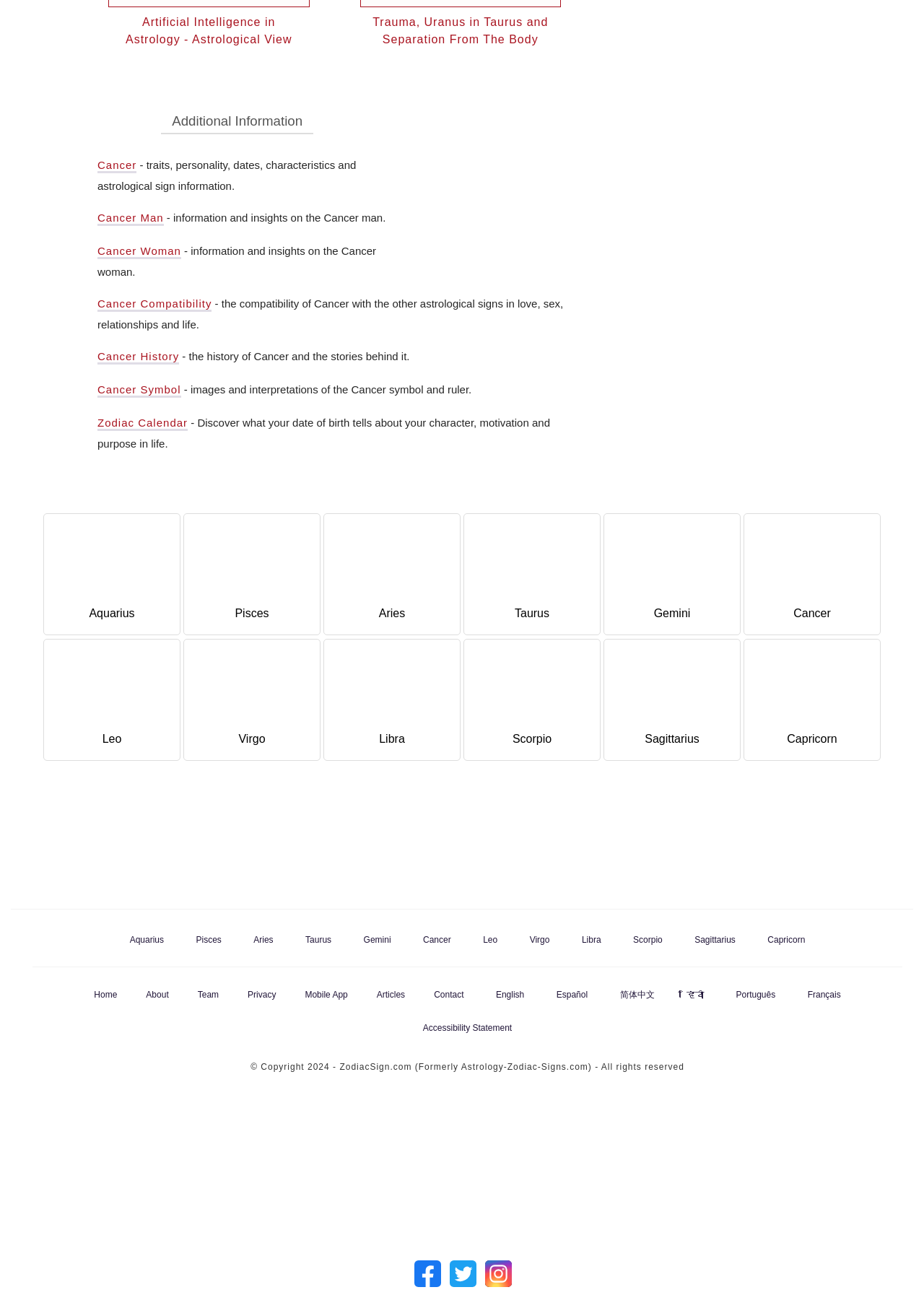How many zodiac signs are listed on this webpage?
Please ensure your answer is as detailed and informative as possible.

I can see that there are 12 links listed on the webpage, each representing a different zodiac sign, including Aquarius, Pisces, Aries, Taurus, Gemini, Cancer, Leo, Virgo, Libra, Scorpio, Sagittarius, and Capricorn.